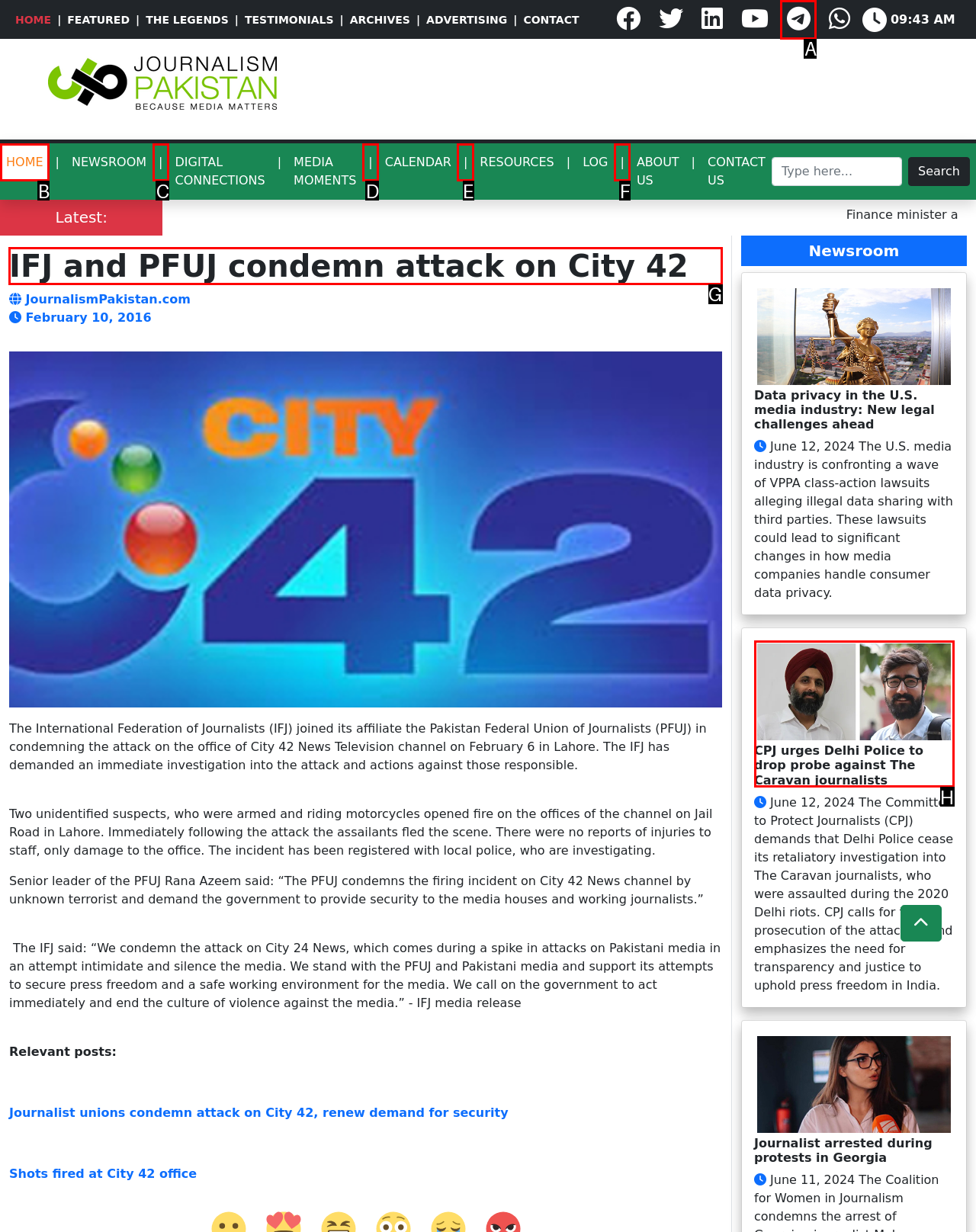To complete the task: View the article 'From an online journey to a physical presence in a destination', which option should I click? Answer with the appropriate letter from the provided choices.

None